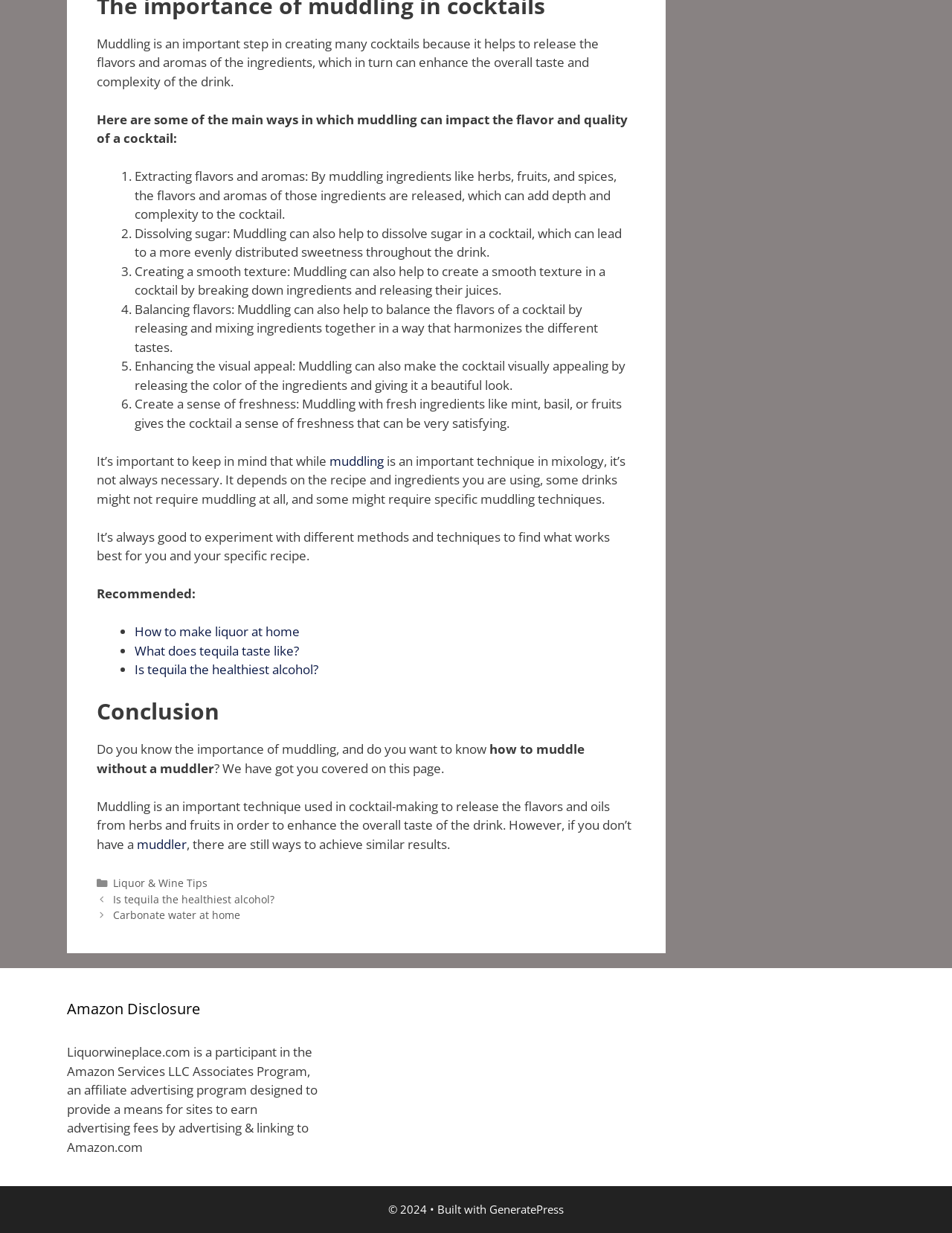Based on the element description "parent_node: Email * aria-describedby="email-notes" name="email"", predict the bounding box coordinates of the UI element.

None